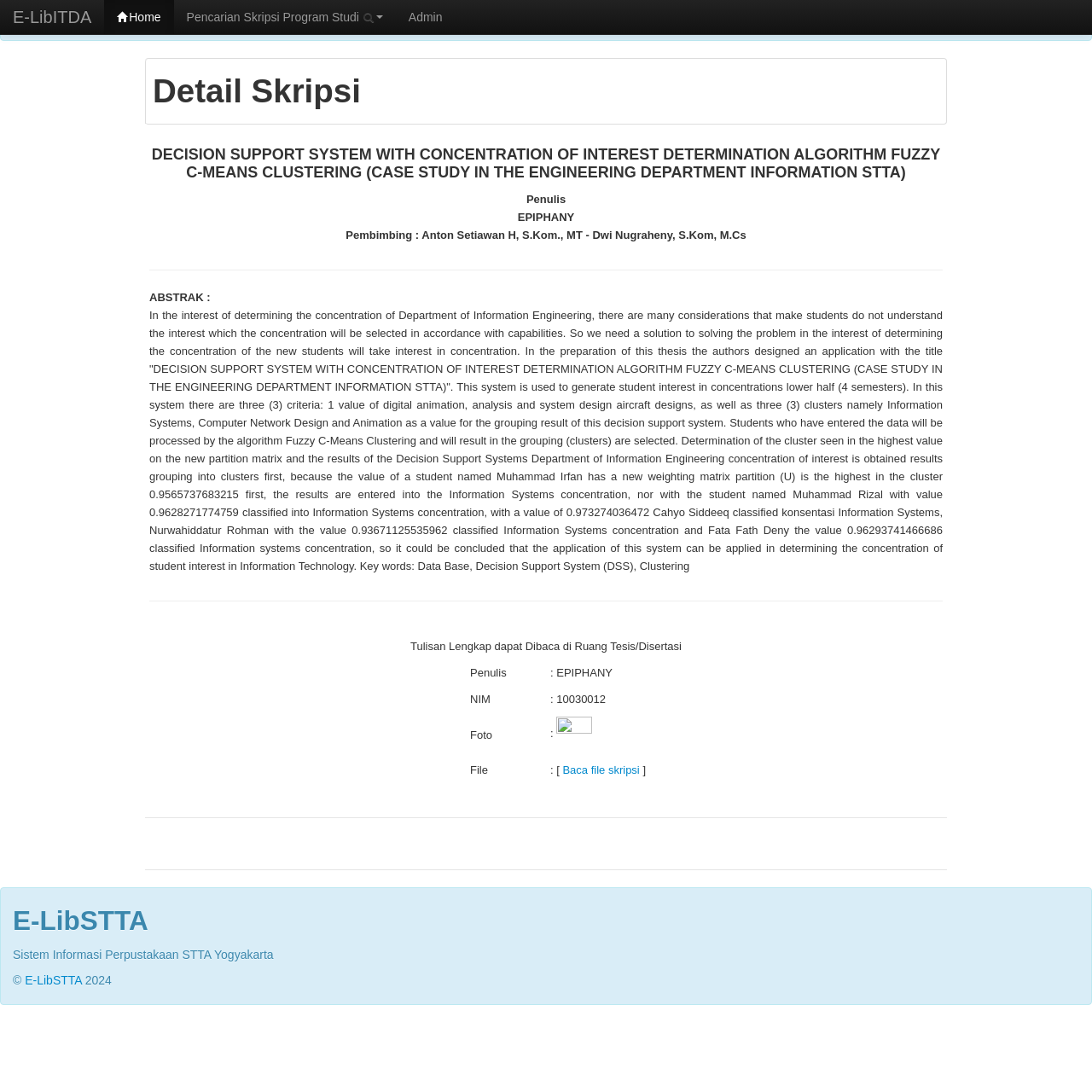Show the bounding box coordinates for the HTML element as described: "Pencarian Skripsi Program Studi".

[0.159, 0.0, 0.362, 0.031]